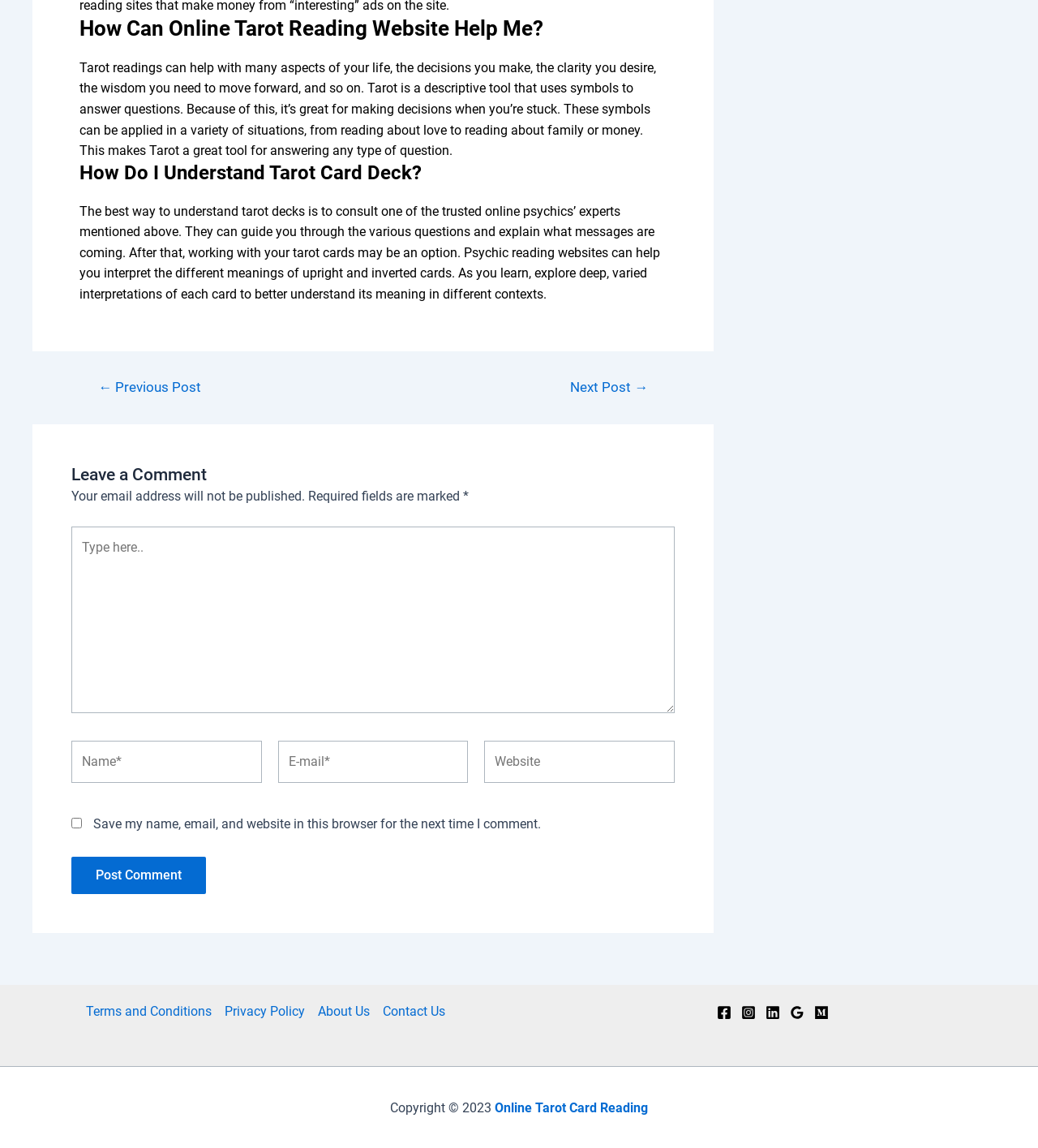What is the copyright year of the webpage?
Please interpret the details in the image and answer the question thoroughly.

The webpage has a copyright notice at the bottom, which states 'Copyright © 2023', indicating that the webpage's content is copyrighted as of 2023.